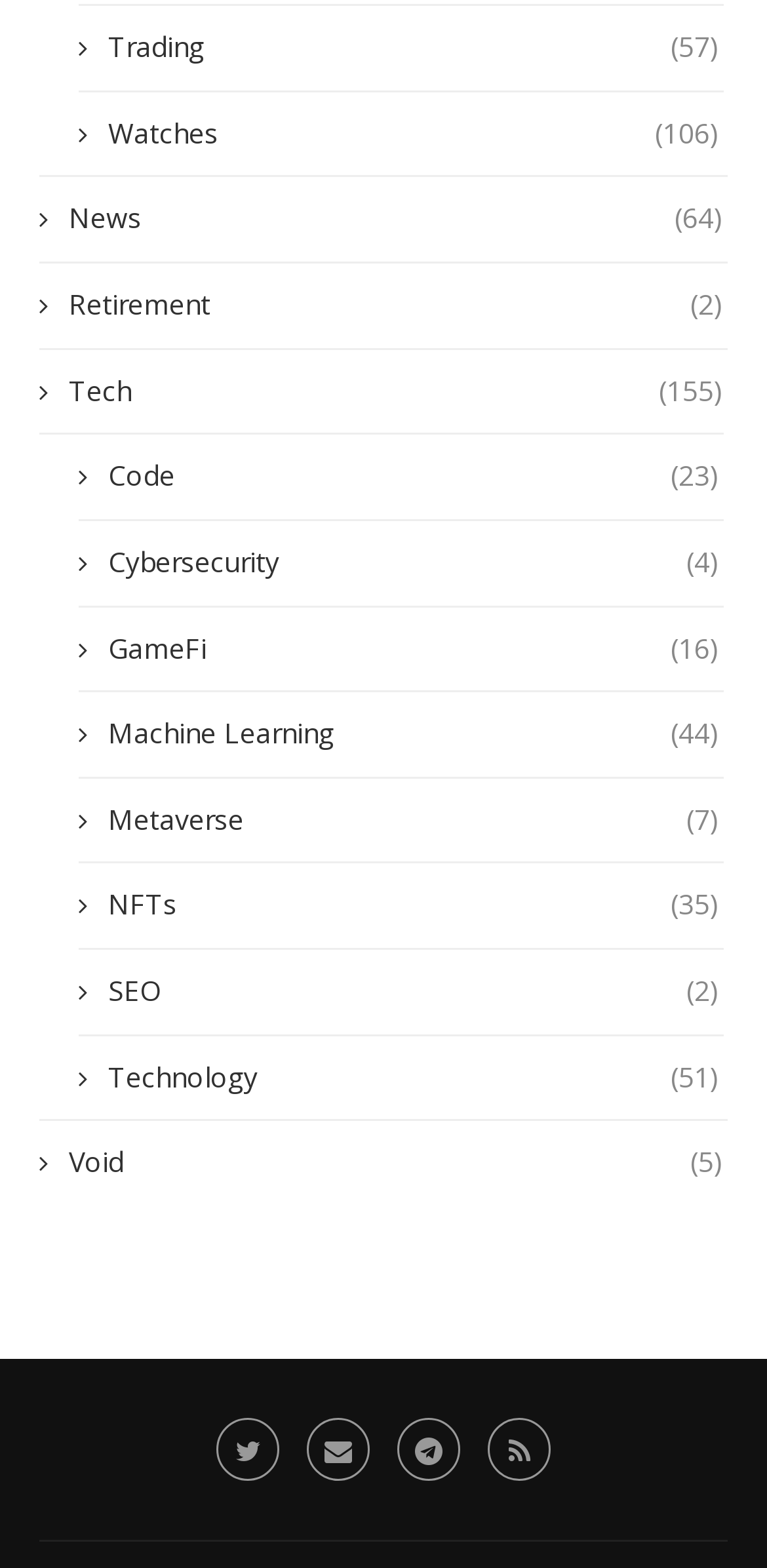Please respond to the question using a single word or phrase:
How many categories are present on the webpage?

14